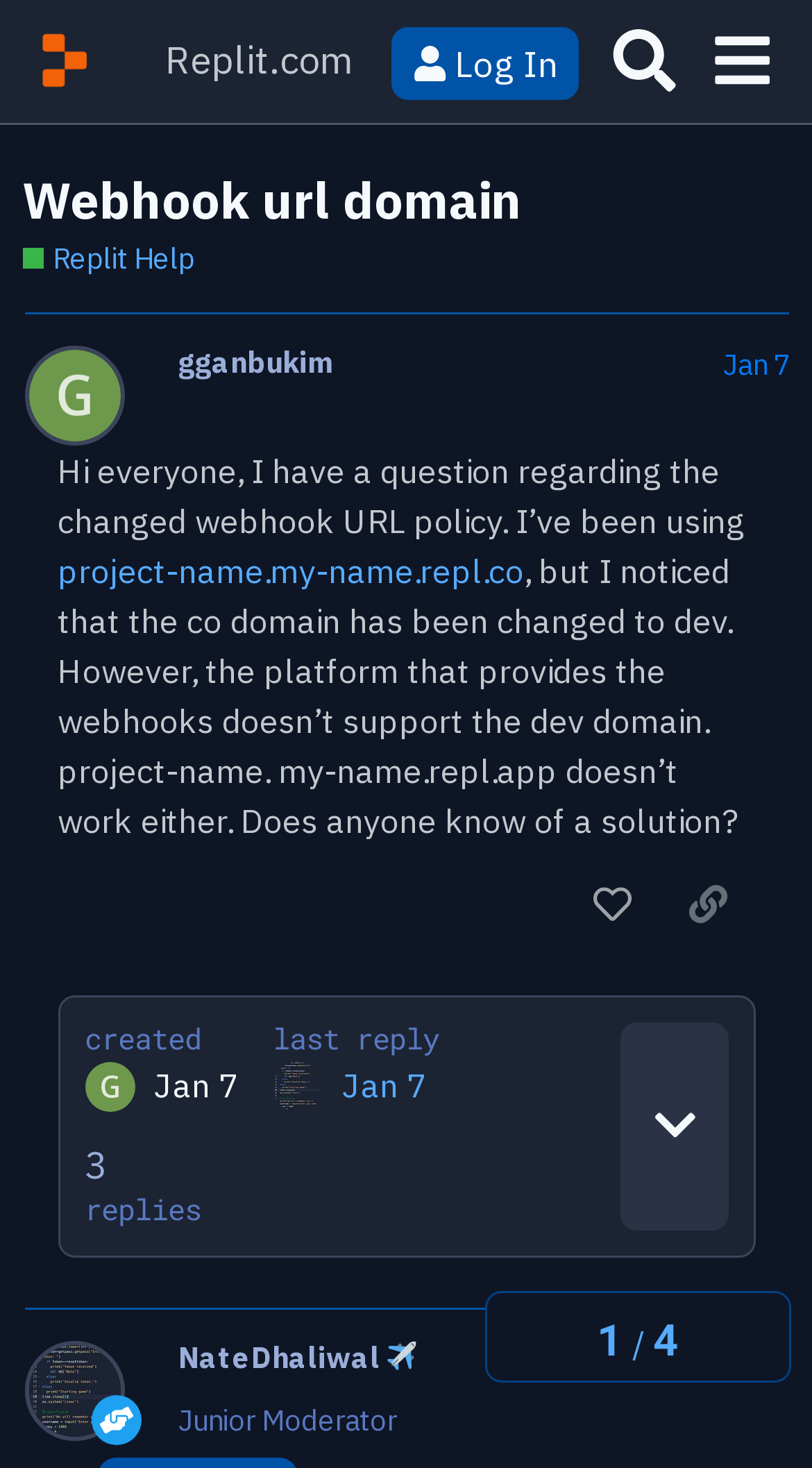Identify the bounding box coordinates necessary to click and complete the given instruction: "Click on the user 'gganbukim'".

[0.22, 0.236, 0.41, 0.259]